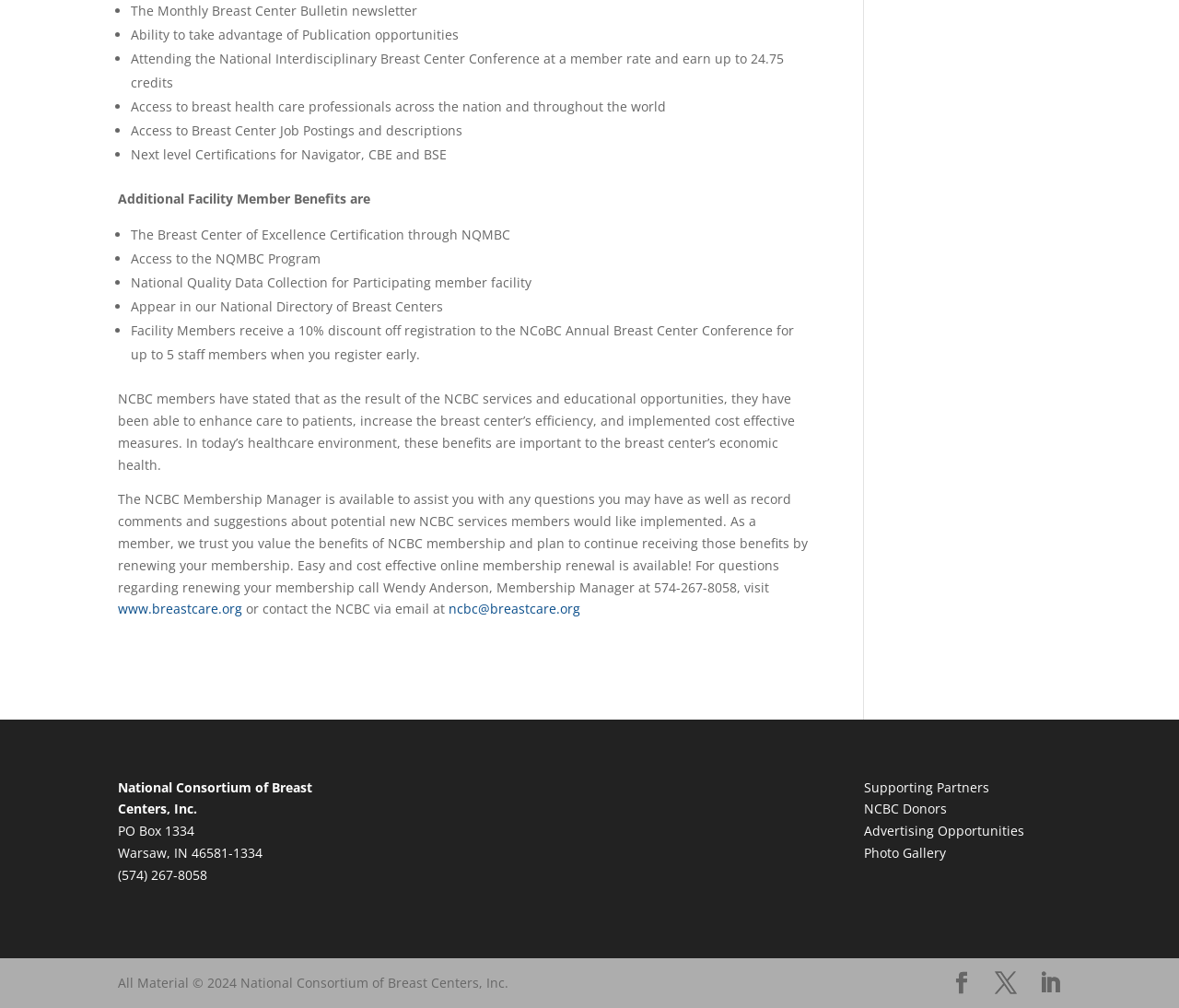Please provide a brief answer to the following inquiry using a single word or phrase:
What is the name of the organization mentioned at the bottom of the page?

National Consortium of Breast Centers, Inc.